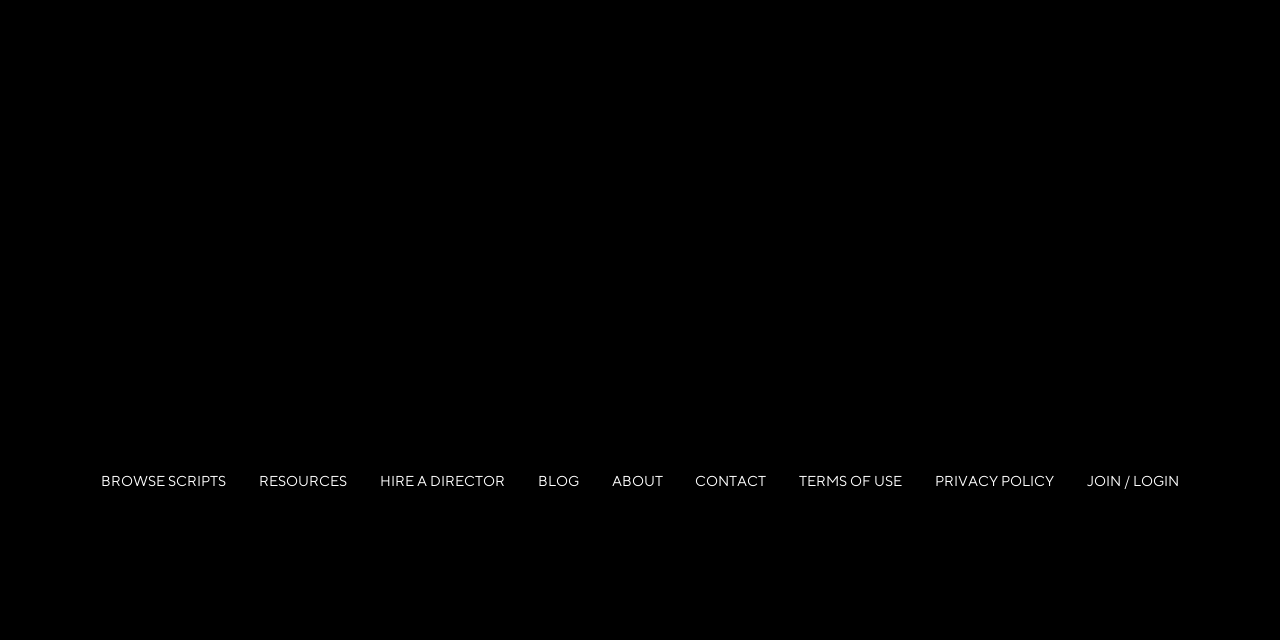Locate the bounding box for the described UI element: "ABOUT". Ensure the coordinates are four float numbers between 0 and 1, formatted as [left, top, right, bottom].

[0.465, 0.721, 0.53, 0.78]